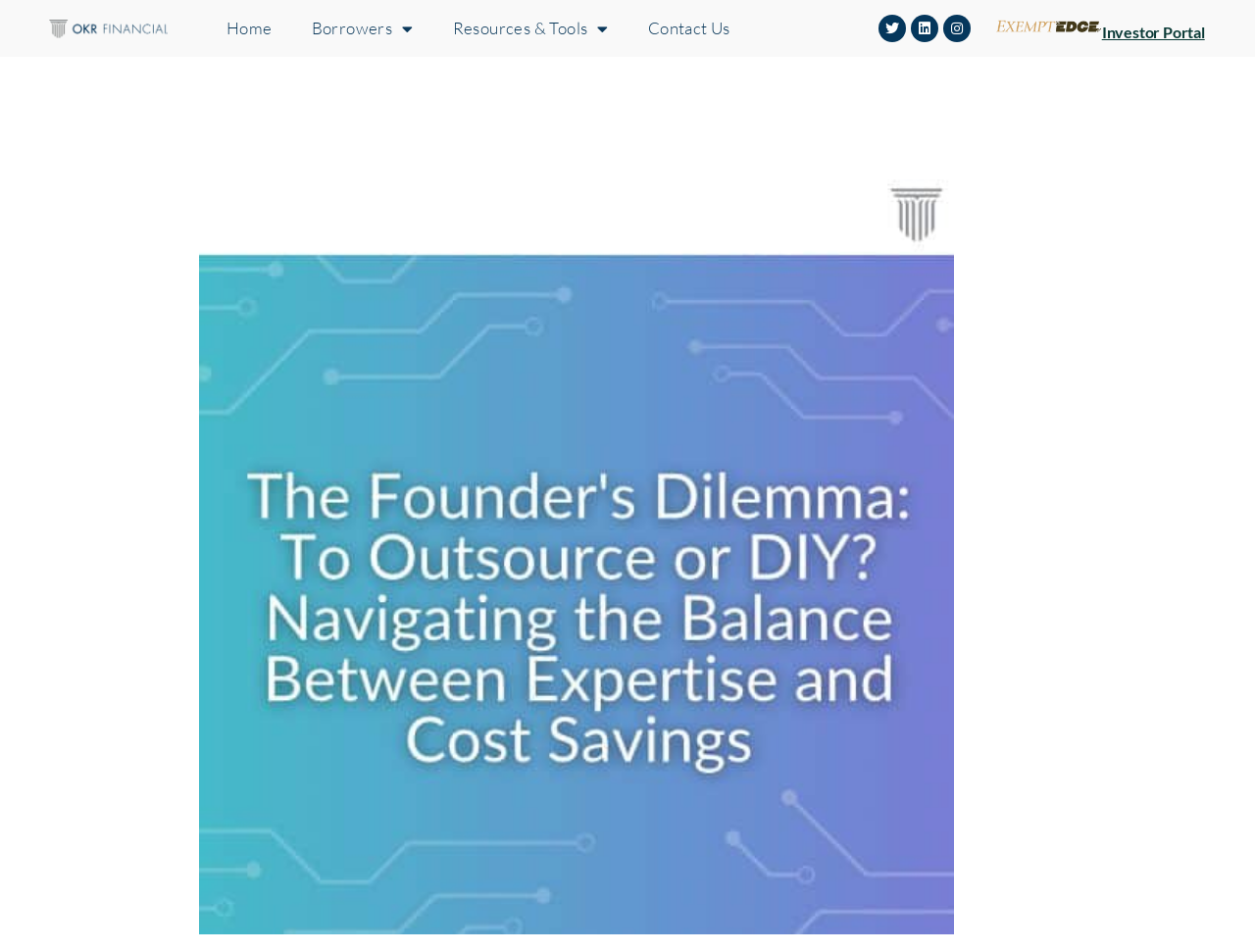Answer the following in one word or a short phrase: 
Is there an image on the webpage?

Yes